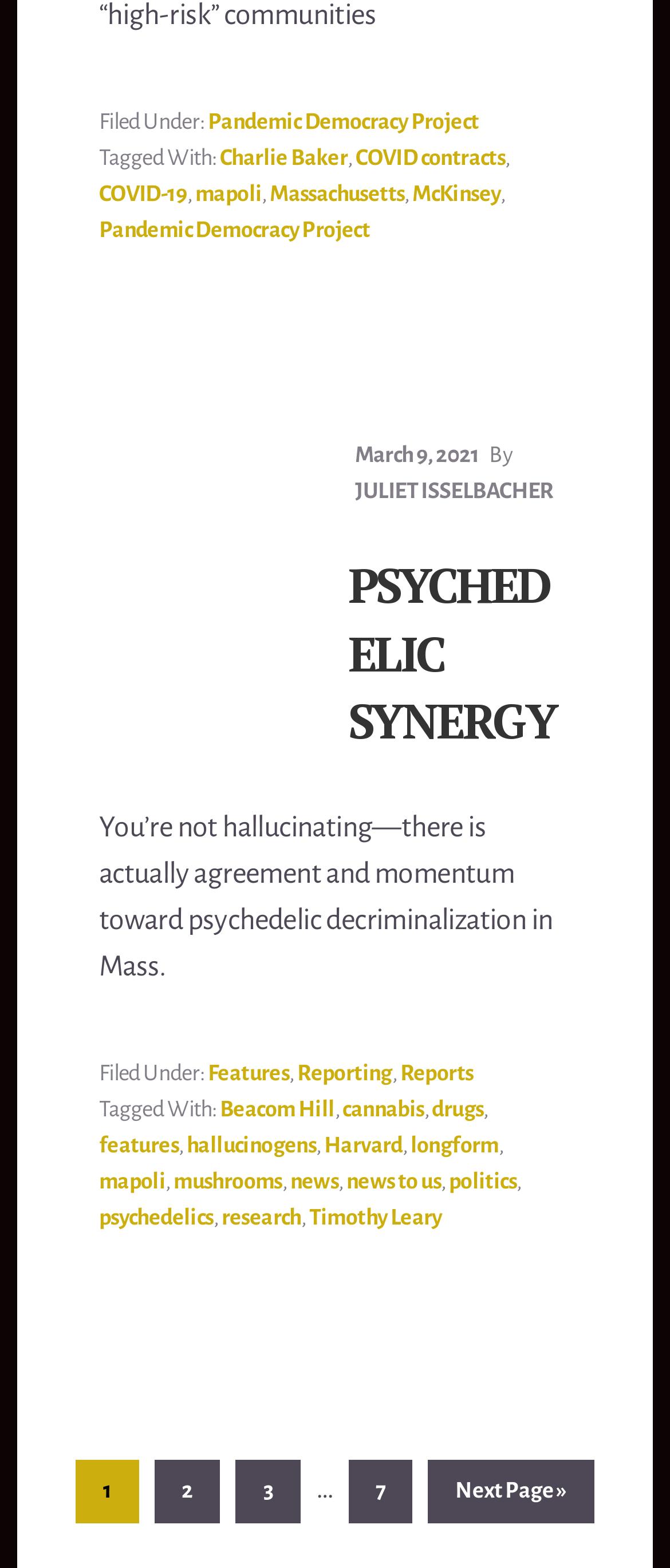What is the topic of the article?
Use the screenshot to answer the question with a single word or phrase.

Psychedelic decriminalization